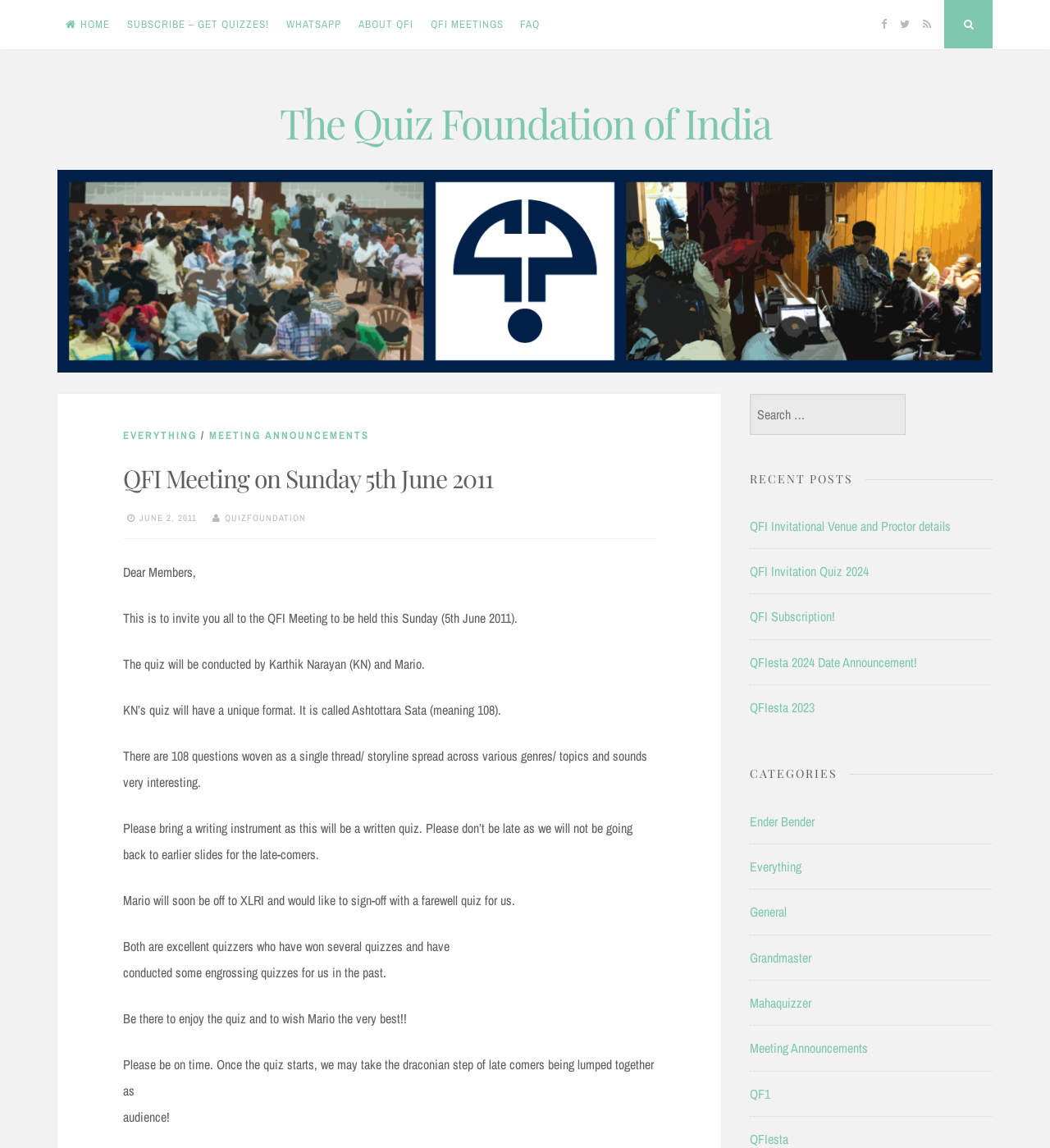Using the provided description QFI Invitation Quiz 2024, find the bounding box coordinates for the UI element. Provide the coordinates in (top-left x, top-left y, bottom-right x, bottom-right y) format, ensuring all values are between 0 and 1.

[0.714, 0.49, 0.827, 0.505]